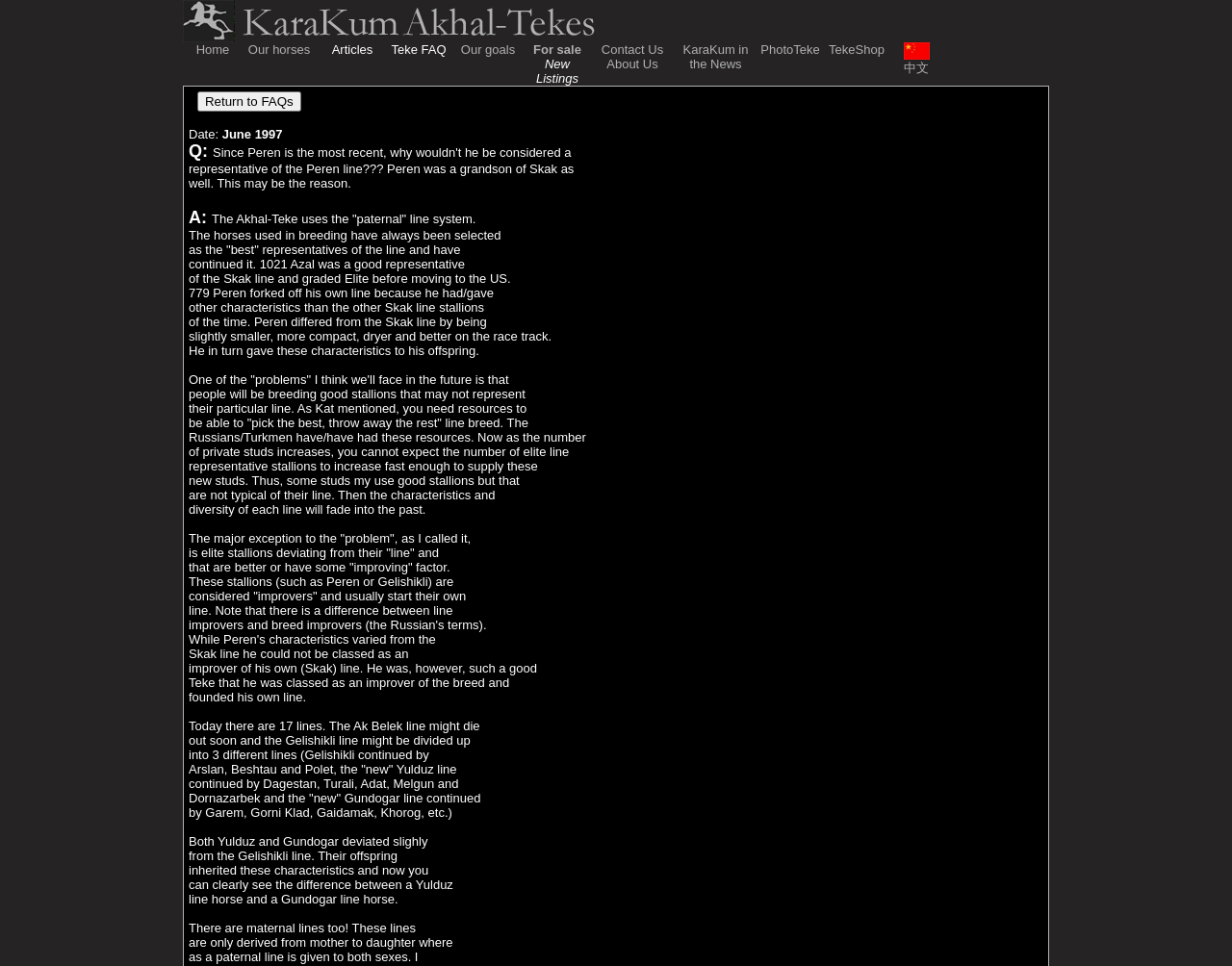Identify the bounding box for the UI element that is described as follows: "name="submit" value="Post Comment"".

None